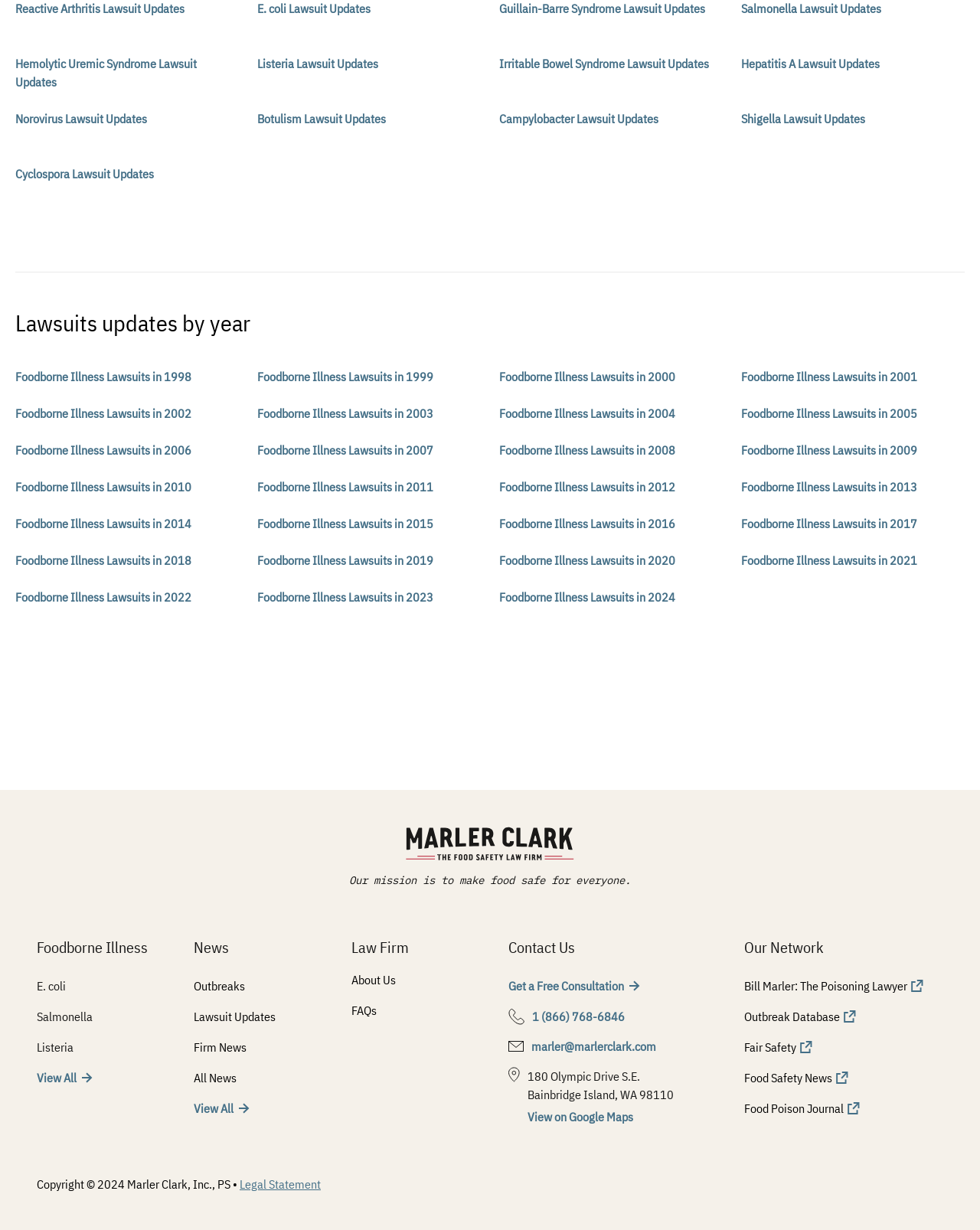Determine the bounding box coordinates for the area you should click to complete the following instruction: "Get a Free Consultation".

[0.519, 0.794, 0.722, 0.809]